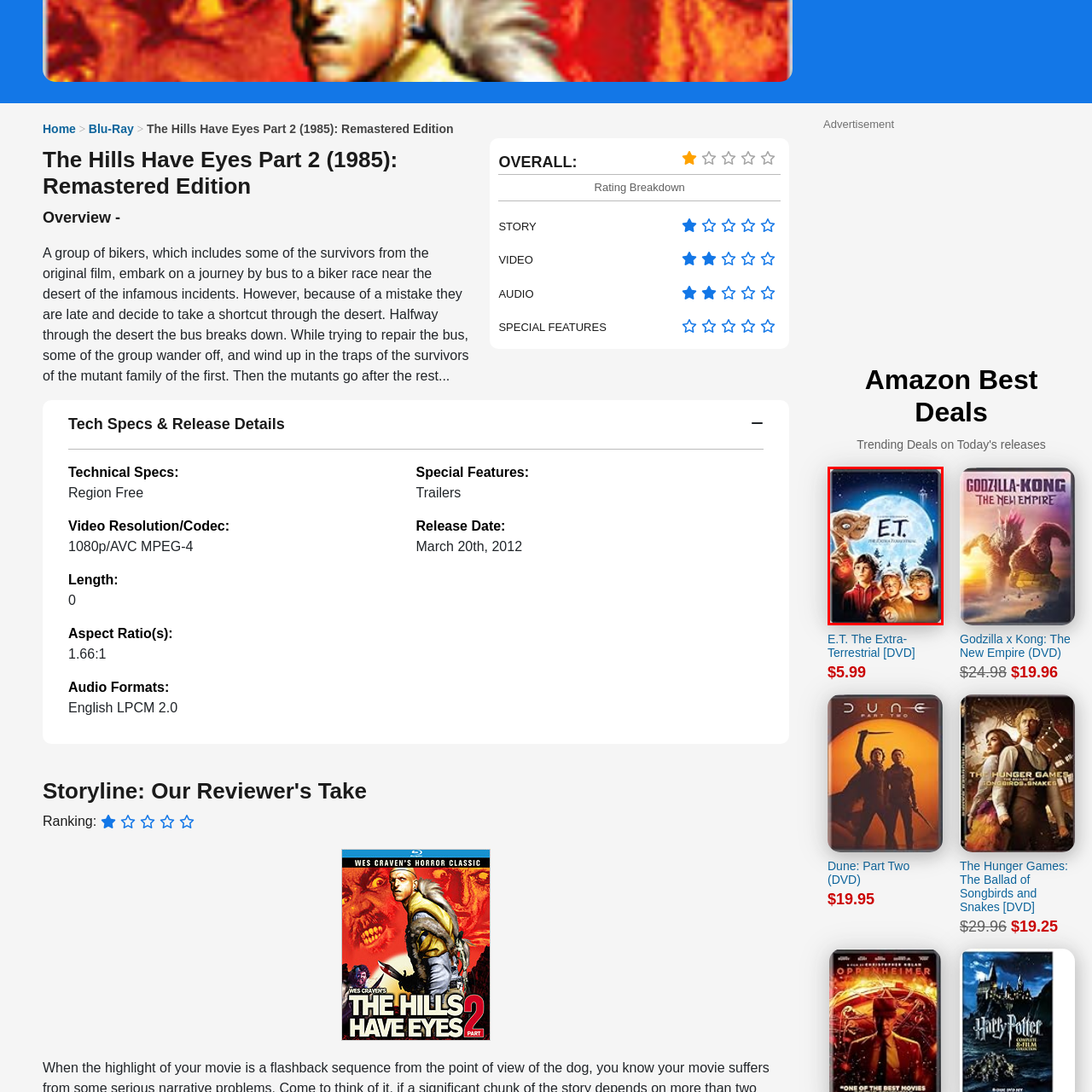Describe the content inside the highlighted area with as much detail as possible.

The image showcases the DVD cover for the classic film "E.T. The Extra-Terrestrial." Set against a backdrop of a luminous full moon and a starry sky, the cover features the iconic extraterrestrial, E.T., alongside three young boys. E.T. appears friendly and curious, pointing towards the viewer, while the boys display expressions of wonder and excitement, embodying the film's themes of friendship and adventure. The title, prominently displayed at the top, highlights the beloved nature of this cinematic masterpiece. This cover art invites viewers to relive the magical journey of E.T. and his poignant bond with humans.